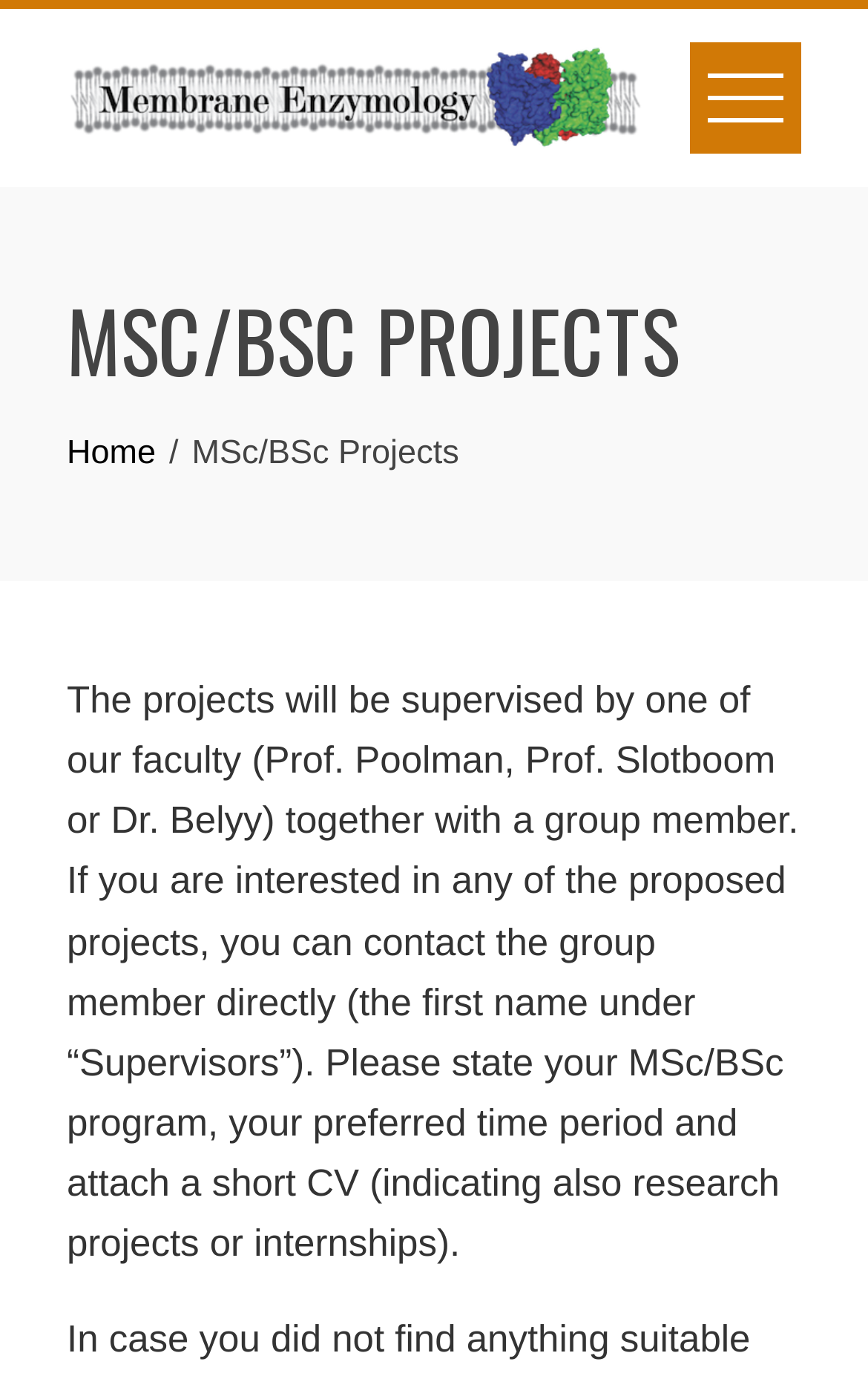Create an elaborate caption that covers all aspects of the webpage.

The webpage is about MSc/BSc projects in Membrane Enzymology. At the top-left corner, there is a link and an image, both labeled "Membrane Enzymology". To the right of these elements, there is another link with no text. Below these elements, there is a prominent heading "MSC/BSC PROJECTS" that spans across the page. 

Under the heading, there is a navigation section labeled "Breadcrumbs" that contains a link to "Home" and a static text "MSc/BSc Projects". Below the navigation section, there is a block of text that describes the projects, stating that they will be supervised by faculty members and group members, and providing instructions on how to express interest in the projects.